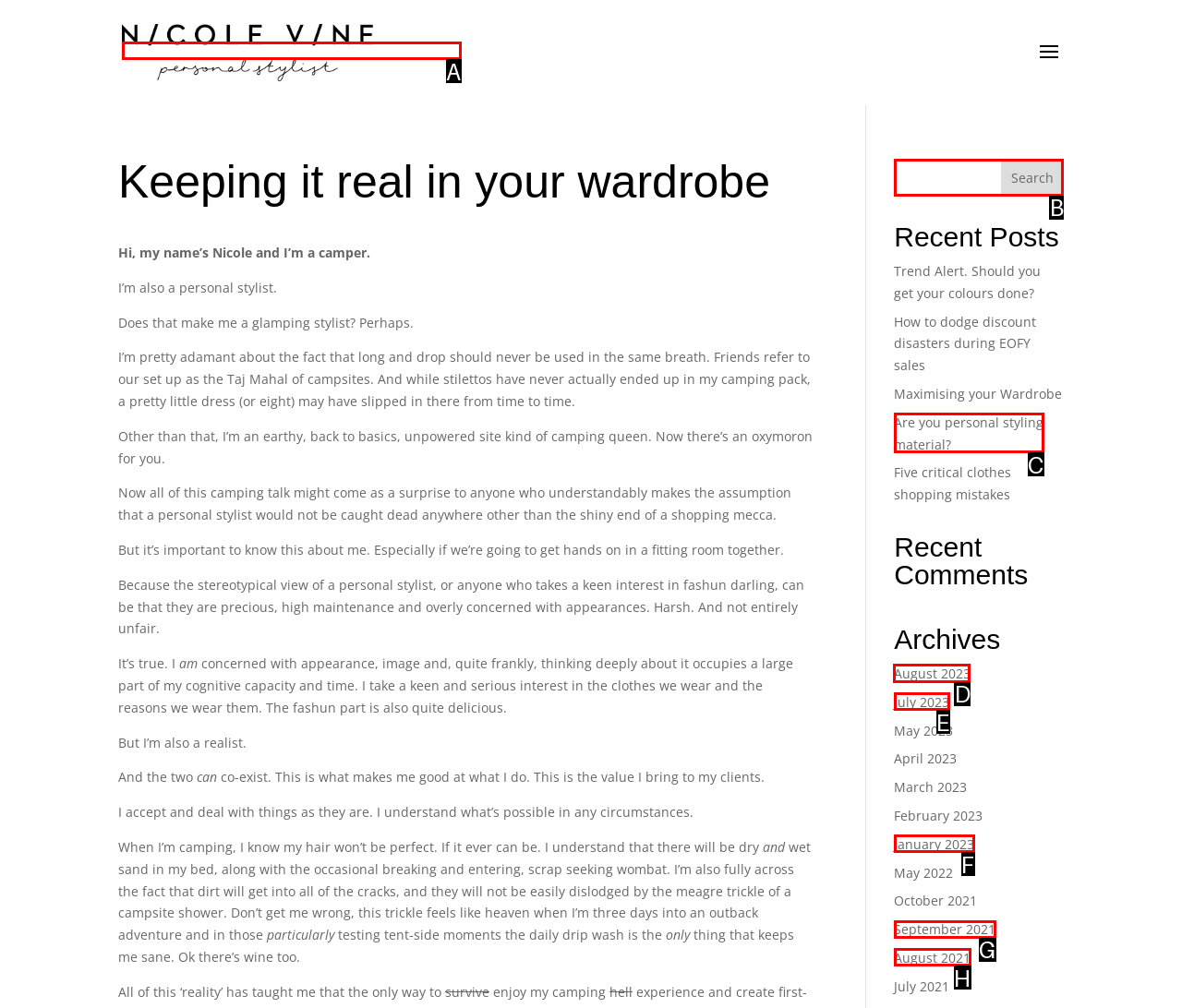Choose the HTML element that should be clicked to accomplish the task: Read the ABOUT US section. Answer with the letter of the chosen option.

None